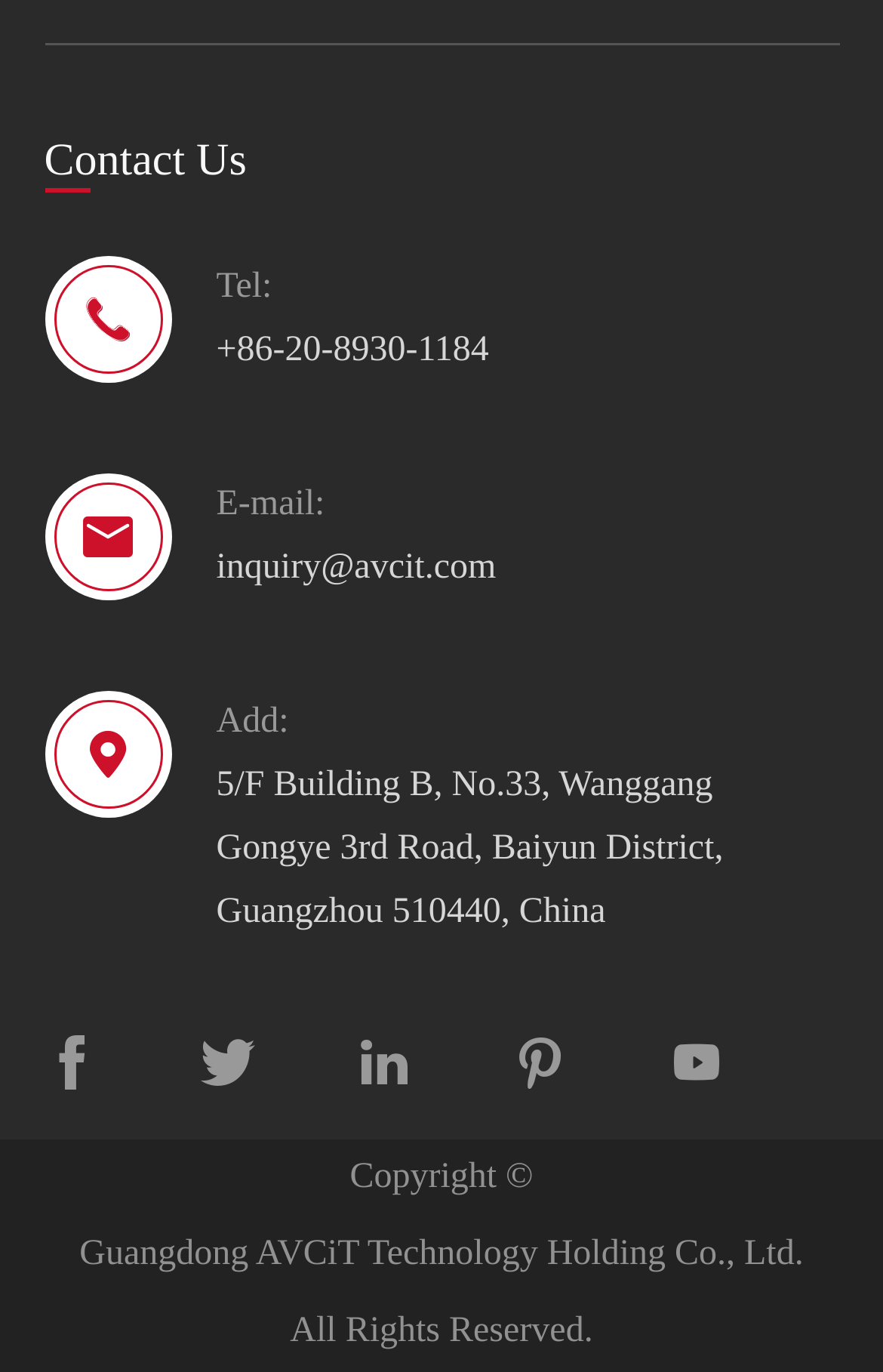What is the address of the company?
Based on the image, respond with a single word or phrase.

5/F Building B, No.33, Wanggang Gongye 3rd Road, Baiyun District, Guangzhou 510440, China